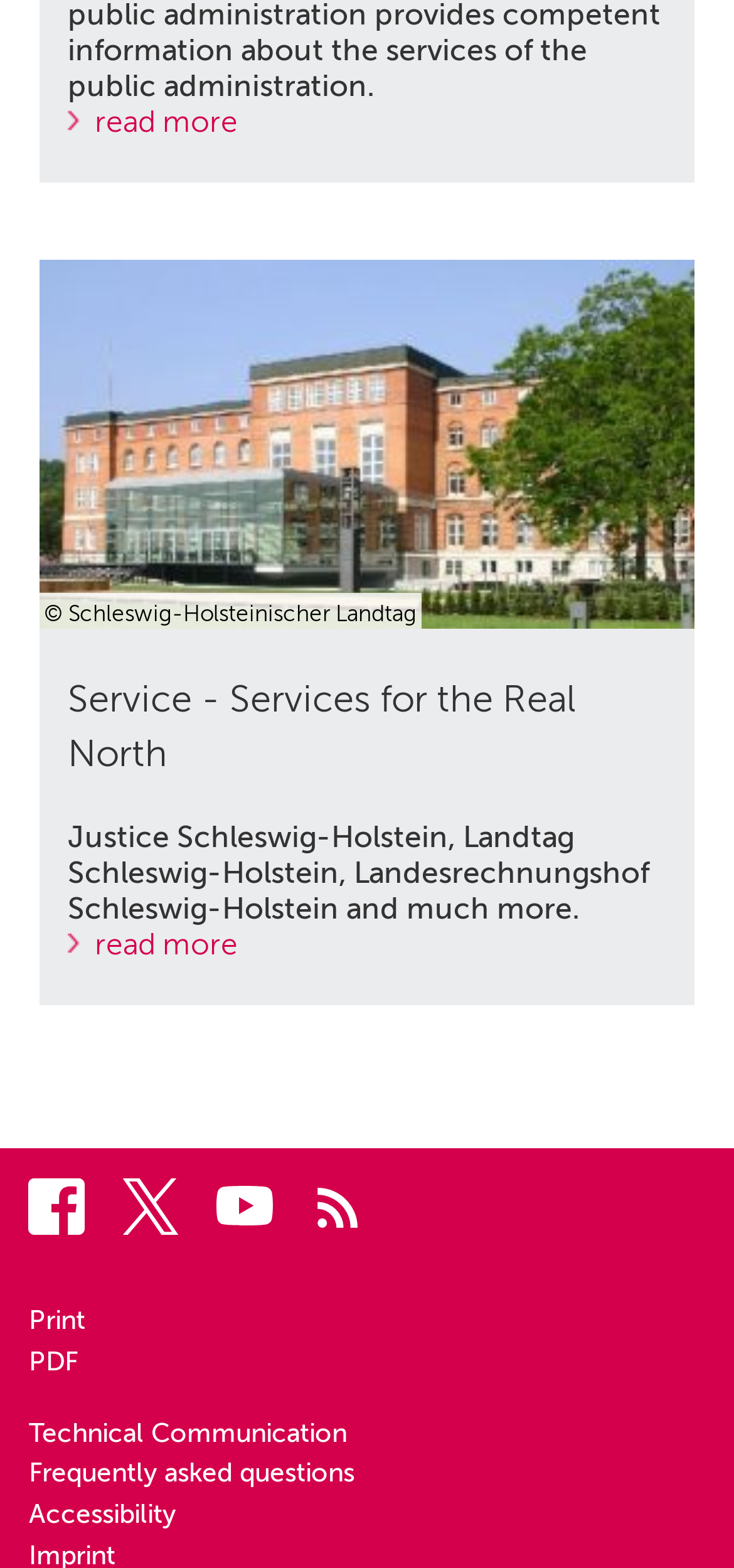Determine the bounding box coordinates for the area you should click to complete the following instruction: "Visit the Facebook page".

[0.039, 0.751, 0.116, 0.787]